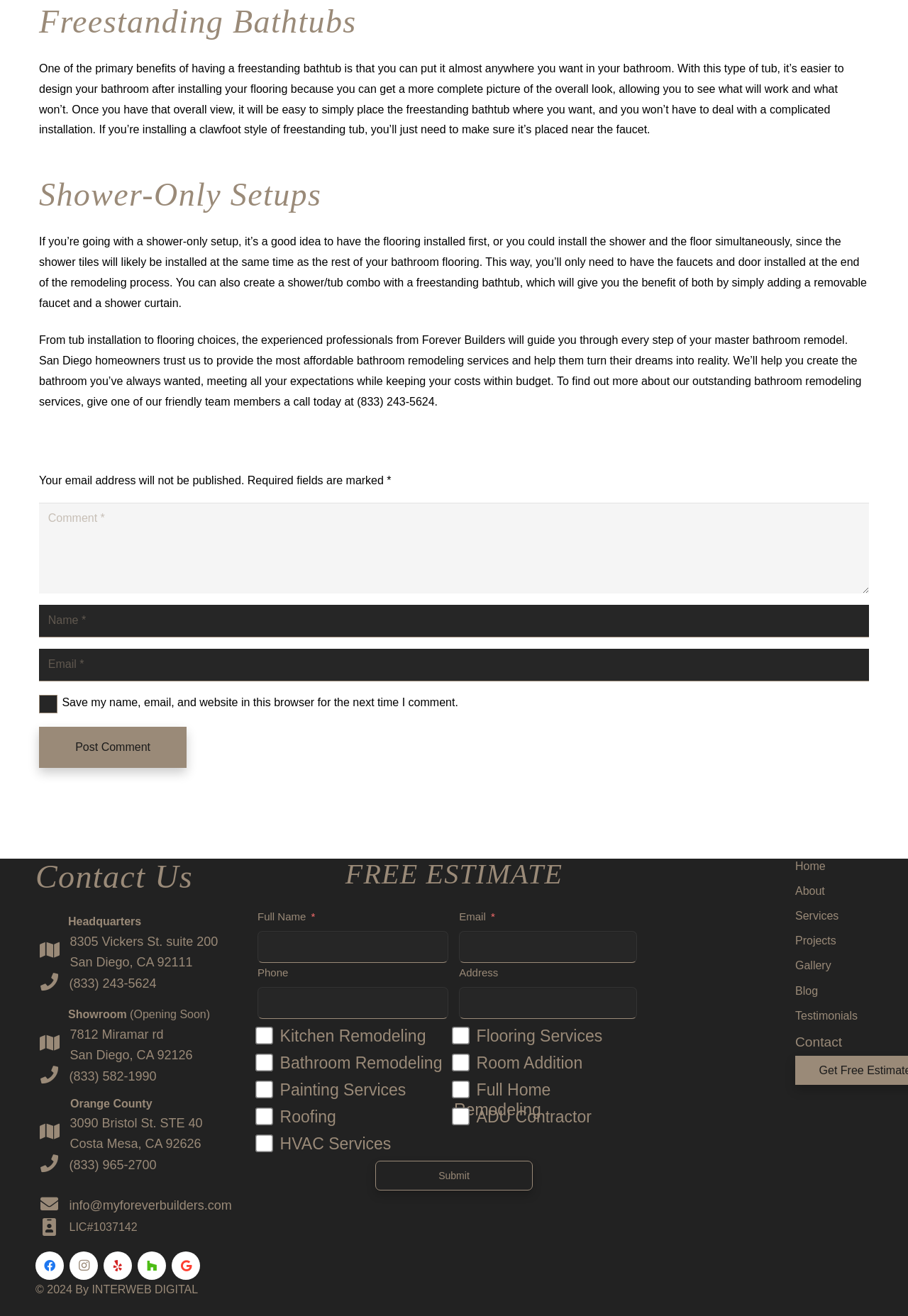Locate the bounding box coordinates of the segment that needs to be clicked to meet this instruction: "Get a free estimate".

[0.284, 0.652, 0.716, 0.676]